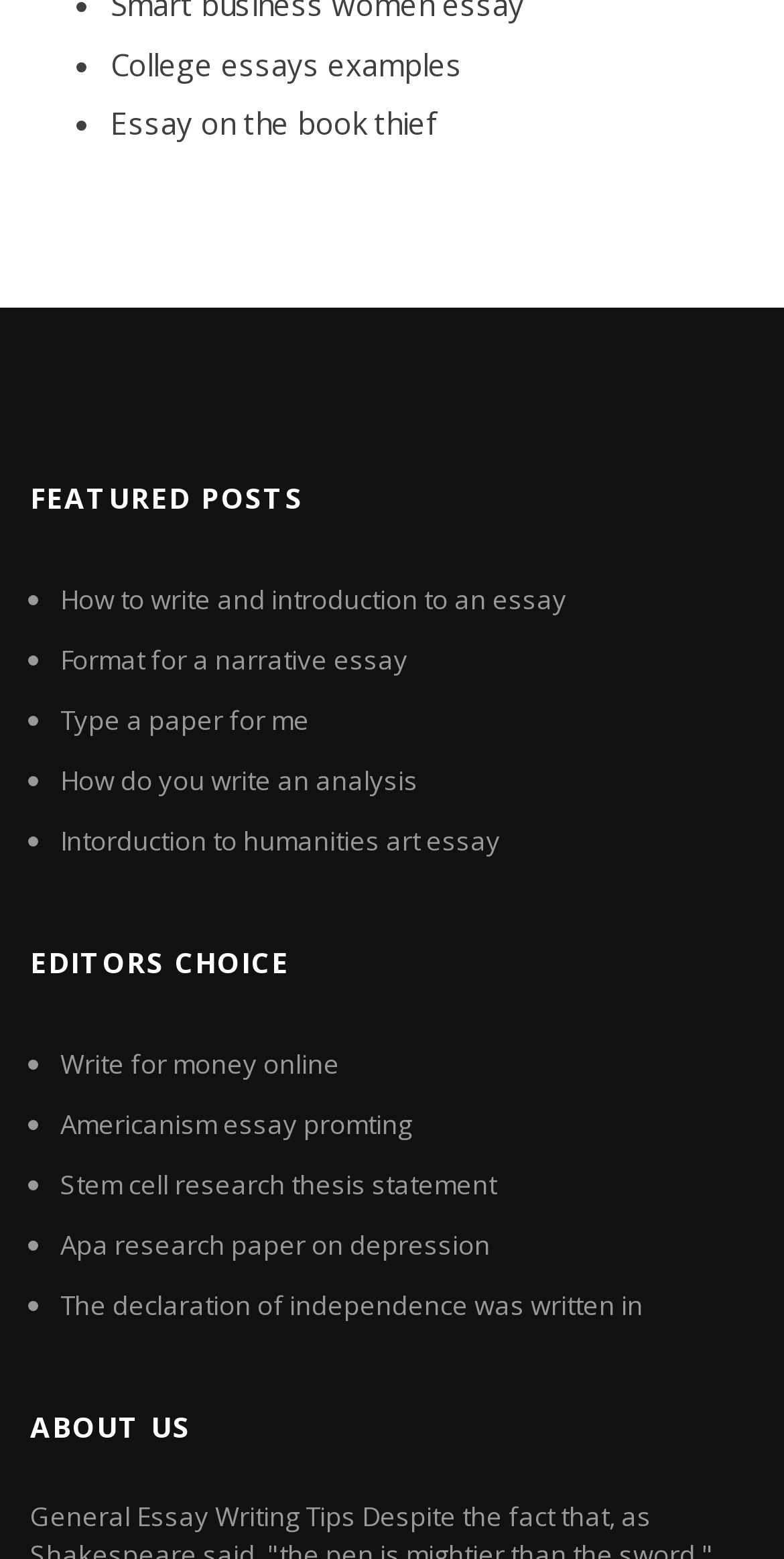Using the provided element description: "Americanism essay promting", determine the bounding box coordinates of the corresponding UI element in the screenshot.

[0.077, 0.709, 0.526, 0.732]